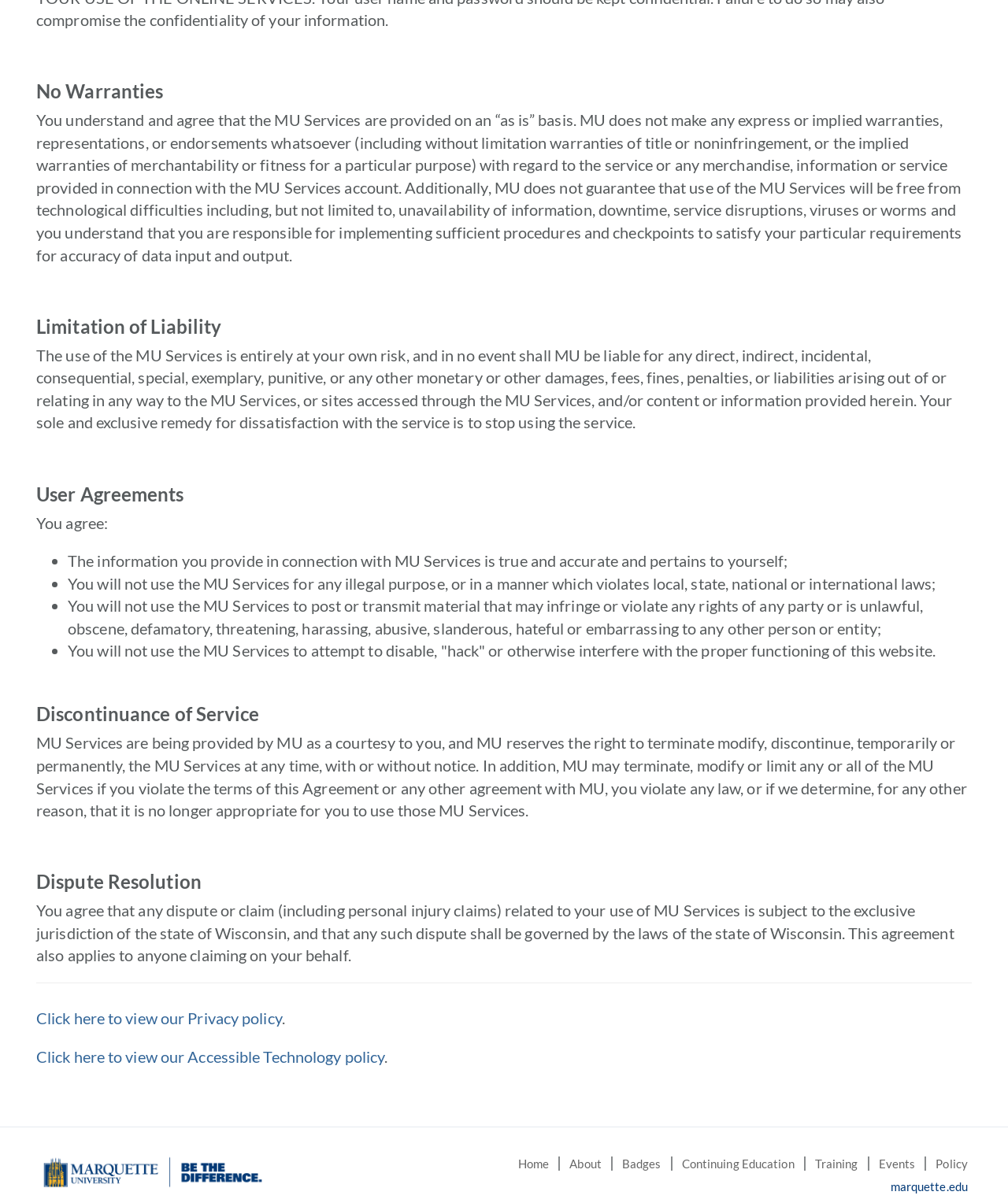Please find the bounding box coordinates of the element that must be clicked to perform the given instruction: "Go to Policy". The coordinates should be four float numbers from 0 to 1, i.e., [left, top, right, bottom].

[0.928, 0.965, 0.96, 0.976]